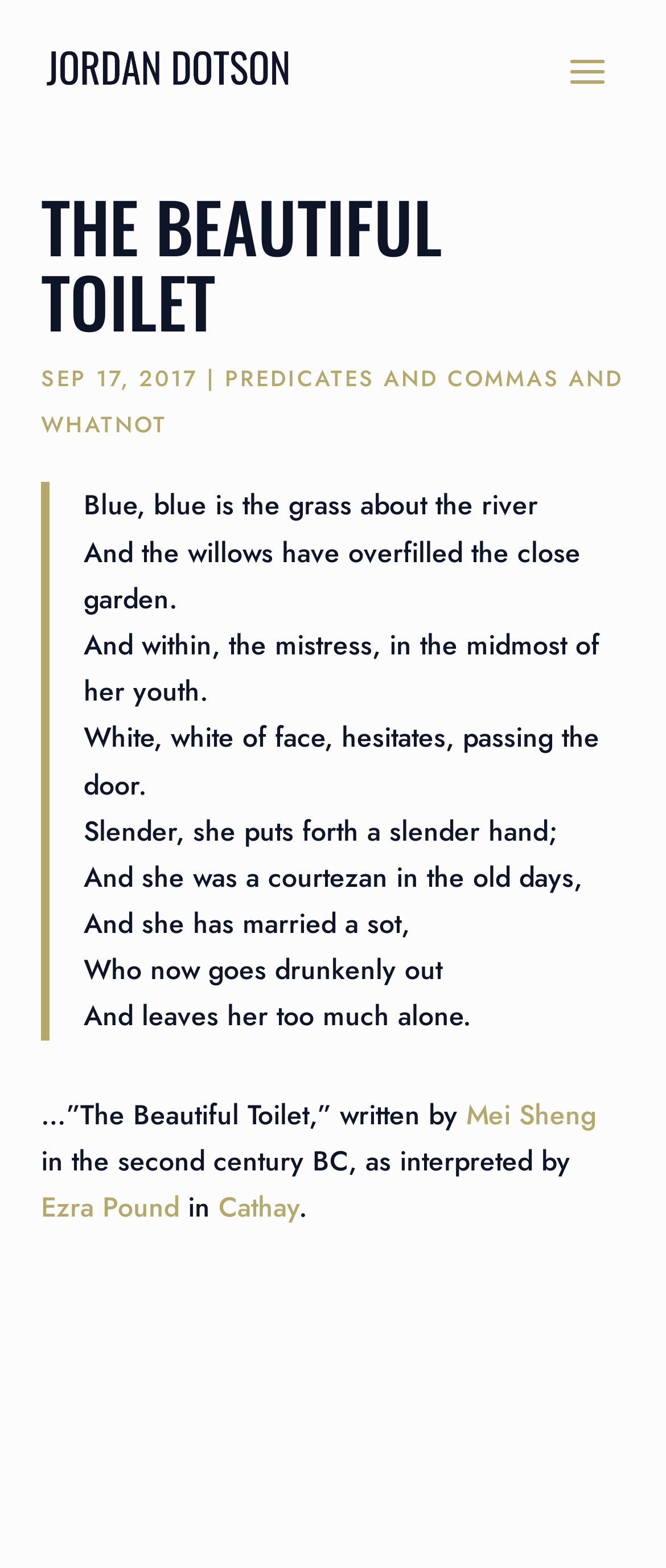What is the title of the poem?
Give a single word or phrase answer based on the content of the image.

The Beautiful Toilet